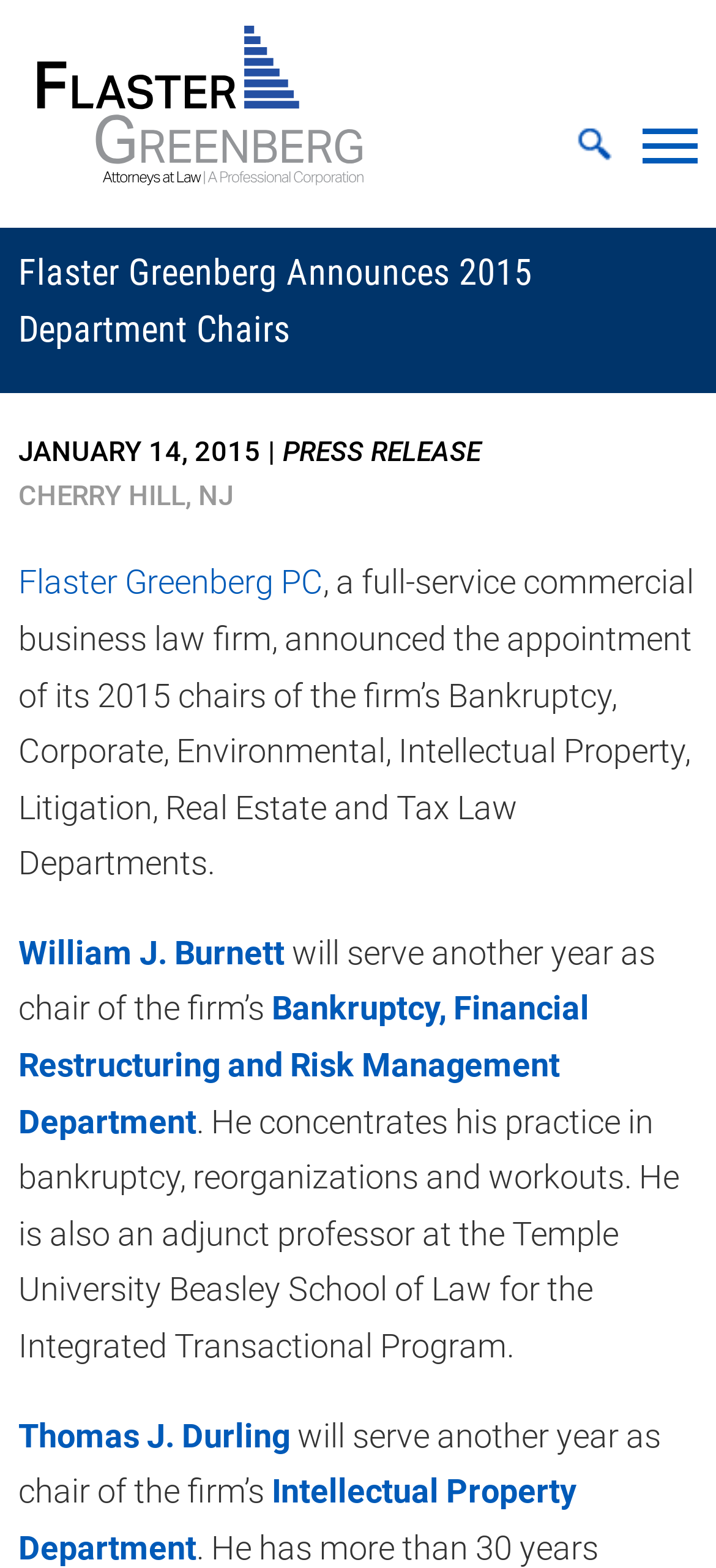Determine the bounding box coordinates of the section to be clicked to follow the instruction: "Read the press release". The coordinates should be given as four float numbers between 0 and 1, formatted as [left, top, right, bottom].

[0.395, 0.278, 0.672, 0.299]